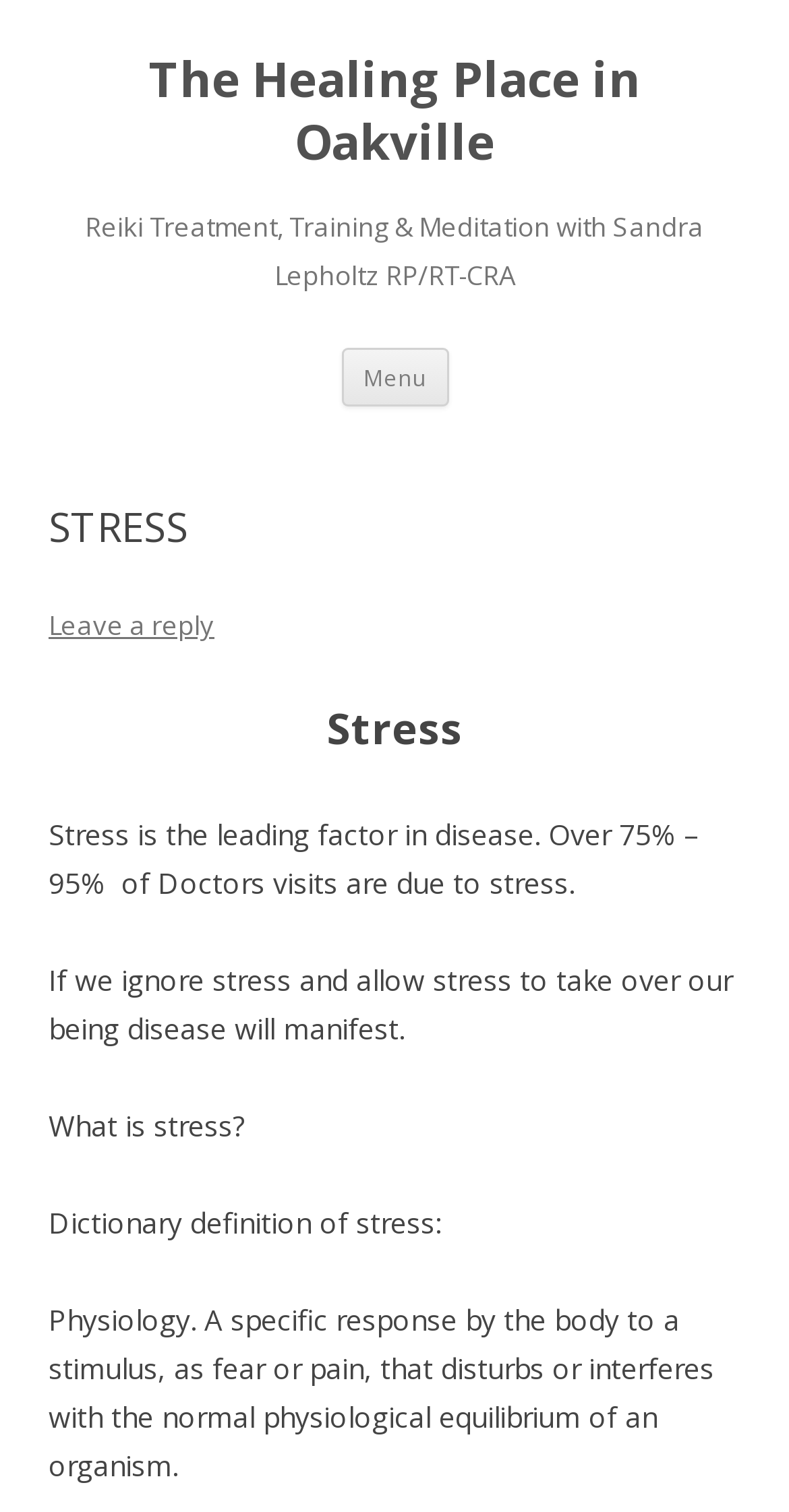Respond with a single word or phrase:
What is the name of the place in Oakville?

The Healing Place